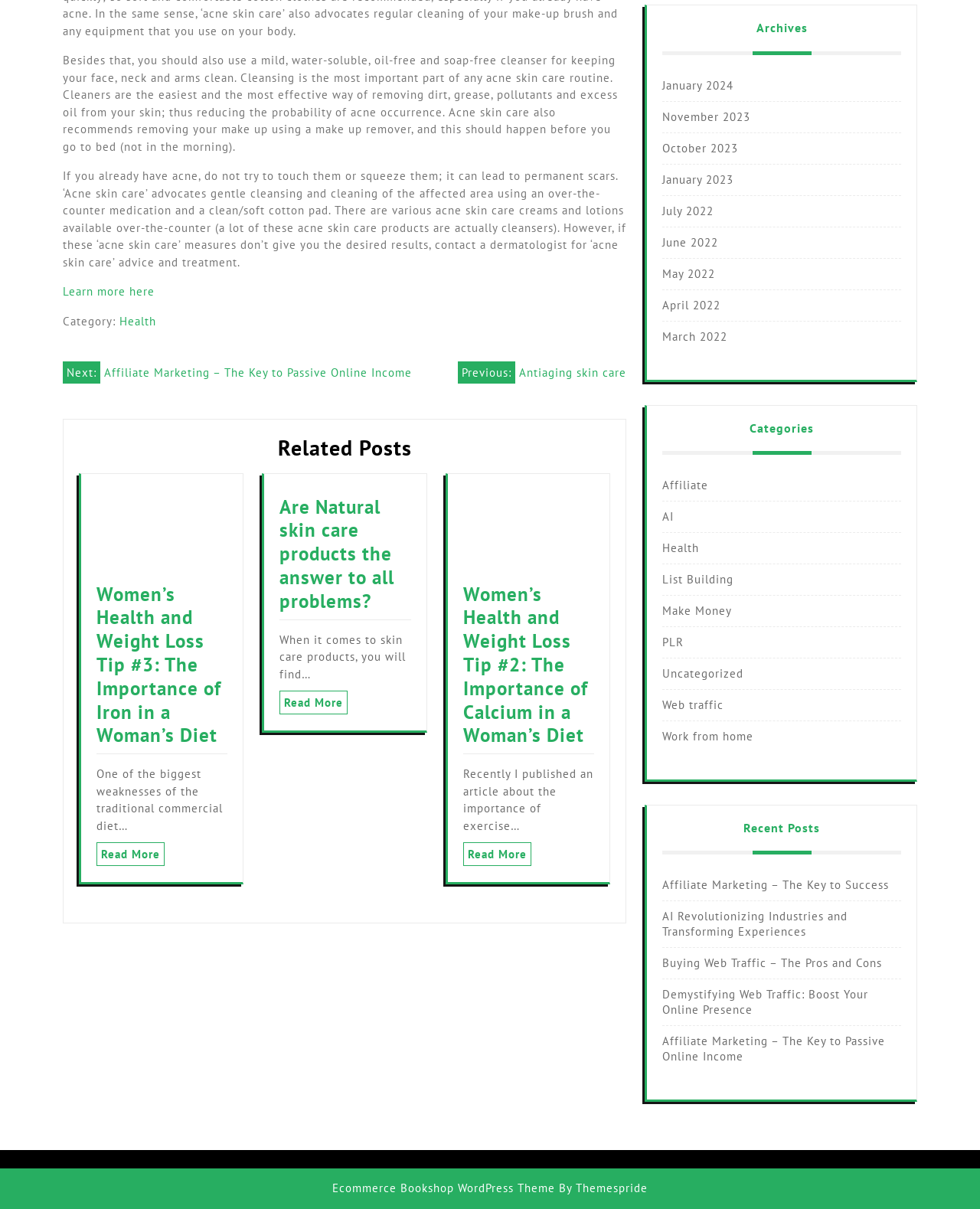Highlight the bounding box coordinates of the region I should click on to meet the following instruction: "Go to 'Health' category".

[0.122, 0.26, 0.159, 0.272]